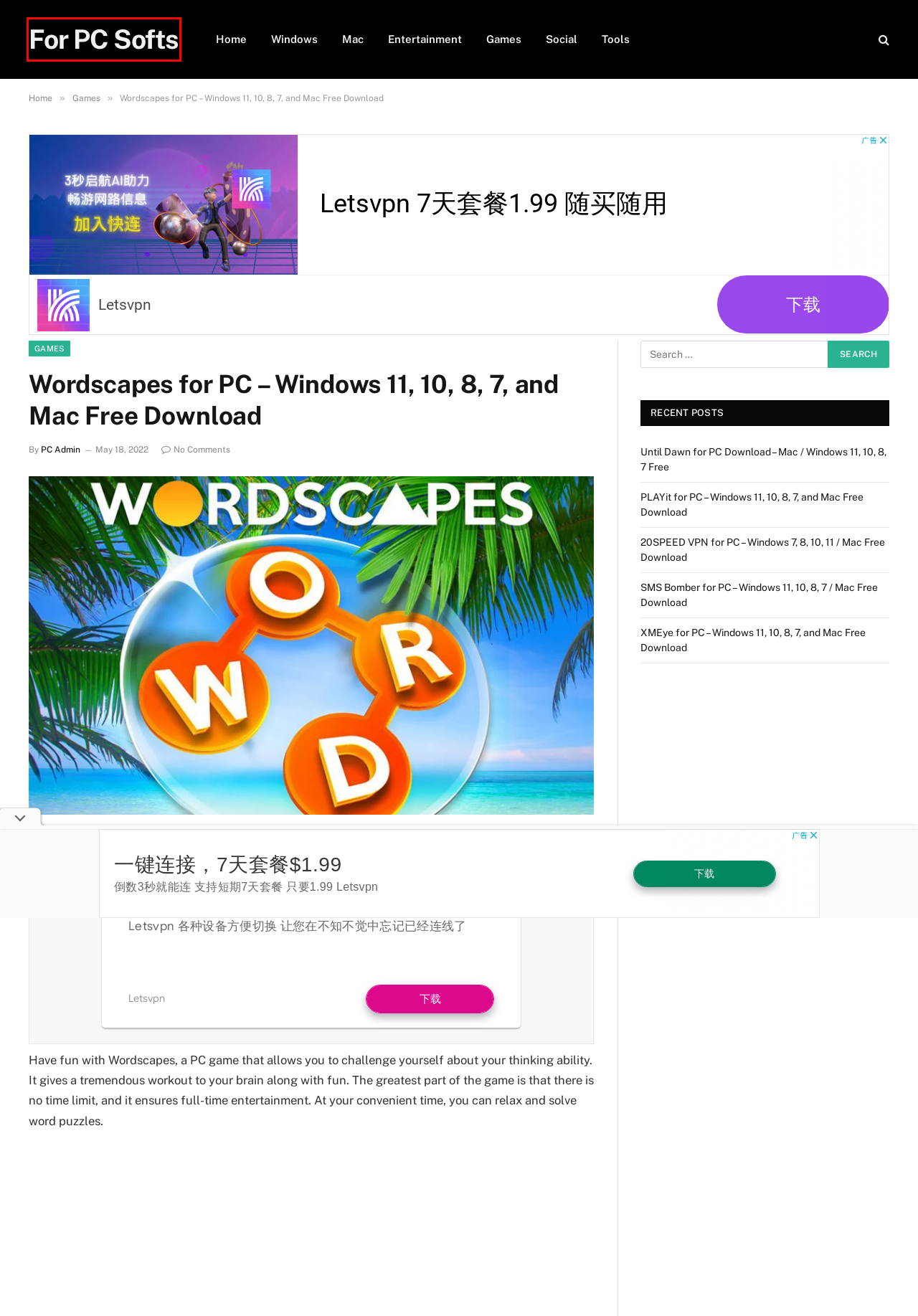Provided is a screenshot of a webpage with a red bounding box around an element. Select the most accurate webpage description for the page that appears after clicking the highlighted element. Here are the candidates:
A. Until Dawn for PC Download - Mac / Windows 11, 10, 8, 7 Free
B. Entertainment Archives - For PC Softs
C. PLAYit for PC - Windows 11, 10, 8, 7 and Mac Free Download
D. Mac Archives - For PC Softs
E. Social Archives - For PC Softs
F. For PC Softs - Latest Software downloads Guide for Windows and Mac PC.
G. Windows Archives - For PC Softs
H. Games Archives - For PC Softs

F